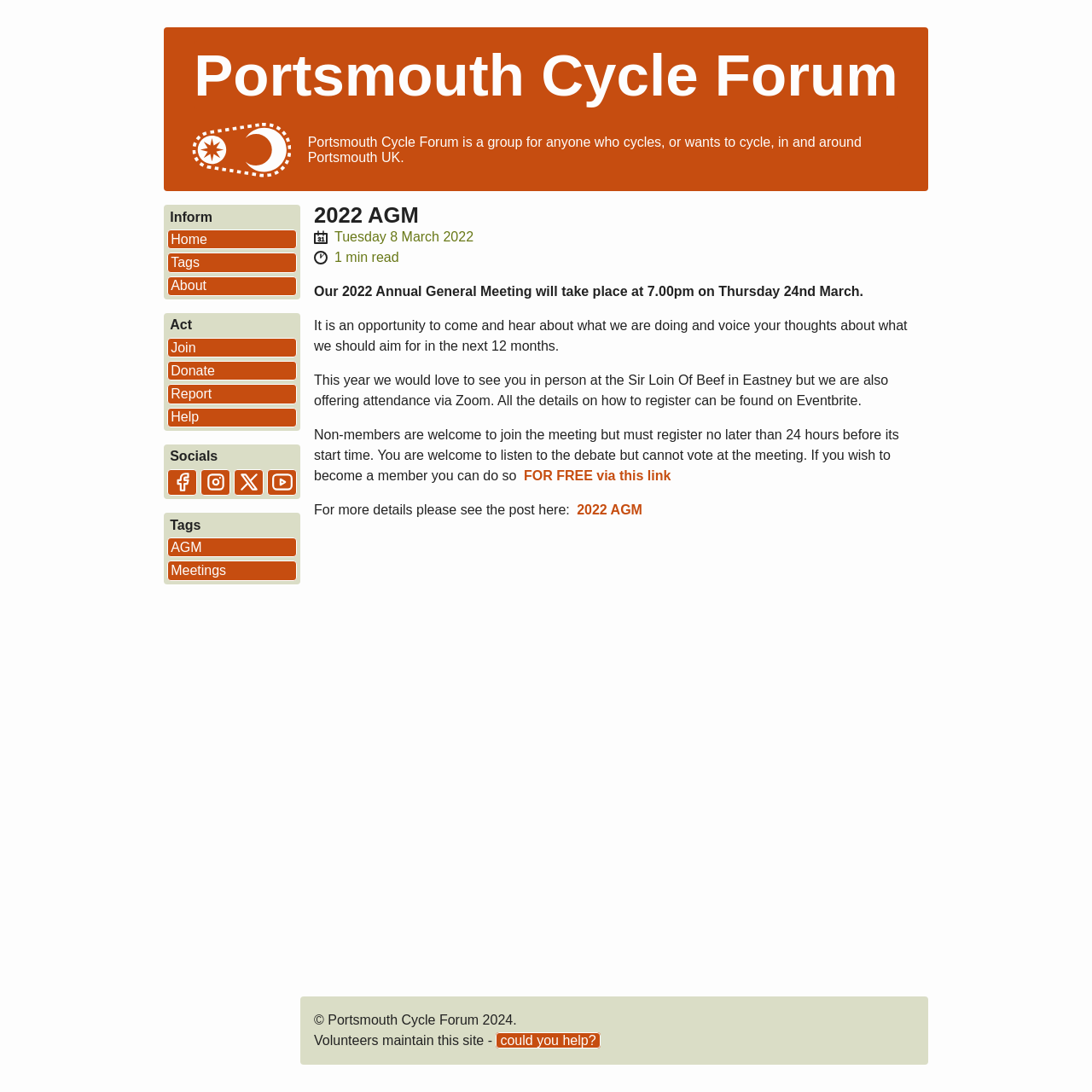Specify the bounding box coordinates of the region I need to click to perform the following instruction: "Click on the 'Join' link". The coordinates must be four float numbers in the range of 0 to 1, i.e., [left, top, right, bottom].

[0.153, 0.309, 0.272, 0.327]